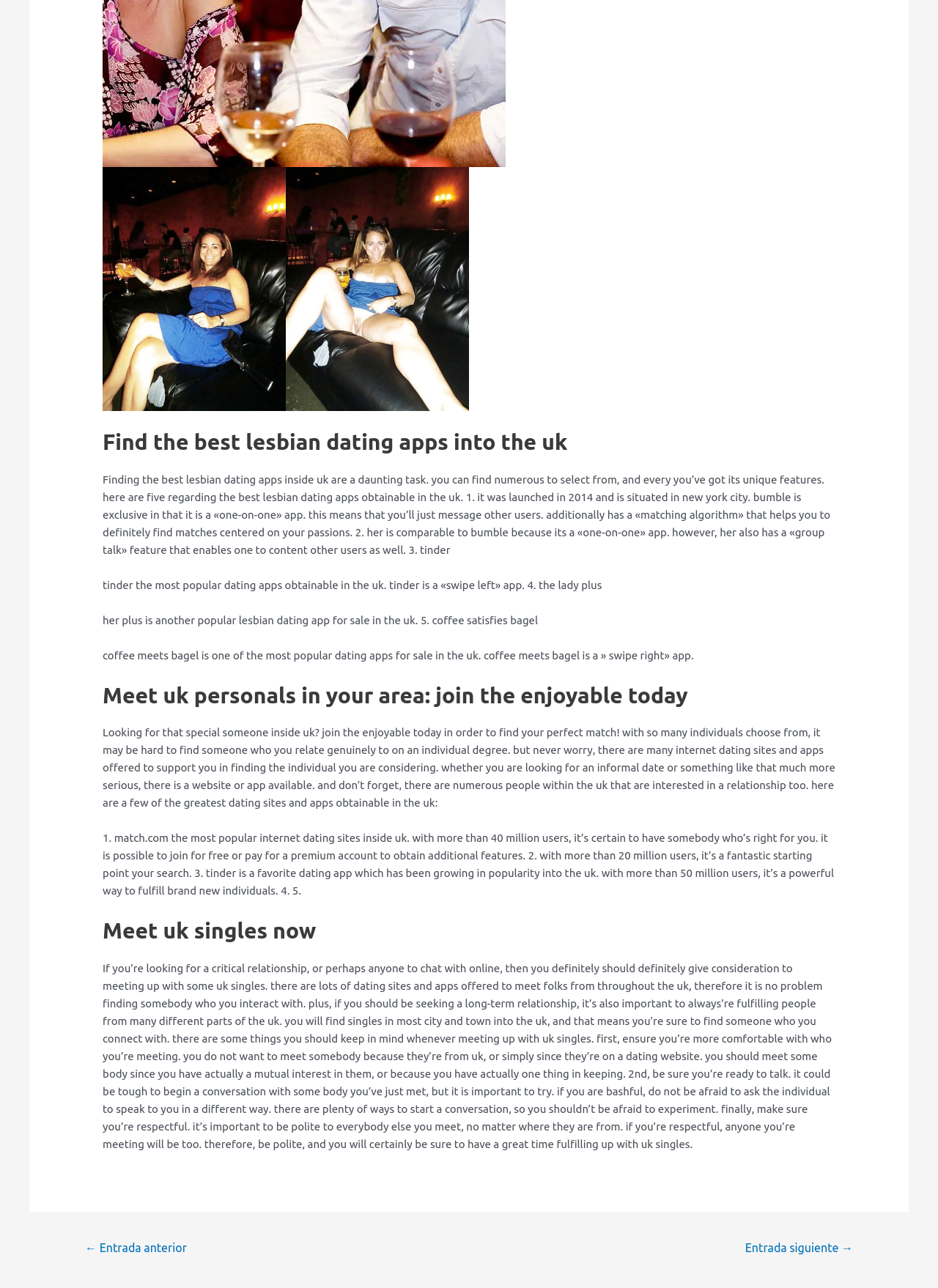Given the content of the image, can you provide a detailed answer to the question?
How many lesbian dating apps are mentioned?

The webpage mentions five lesbian dating apps, which are Bumble, Her, Tinder, The Lady Plus, and Coffee Meets Bagel. These apps are described in the StaticText elements with IDs 96, 97, 98, and 99.